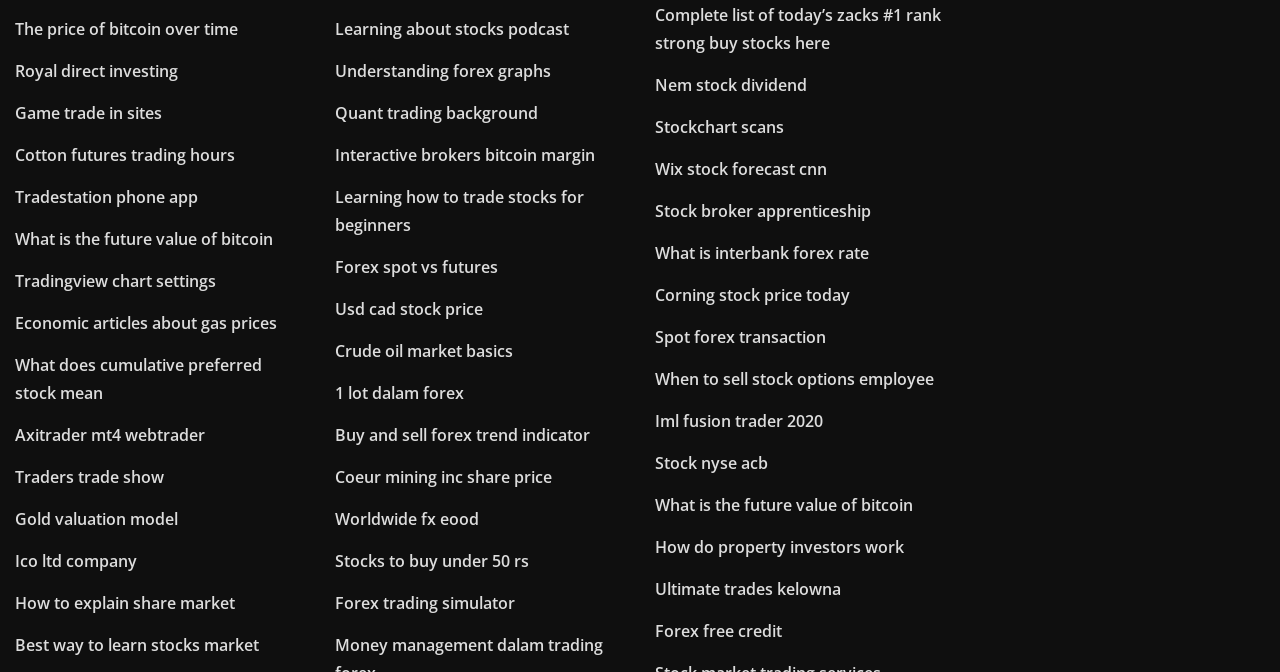Please identify the bounding box coordinates of the region to click in order to complete the task: "Explore 'Complete list of today’s zacks #1 rank strong buy stocks here'". The coordinates must be four float numbers between 0 and 1, specified as [left, top, right, bottom].

[0.512, 0.007, 0.735, 0.081]